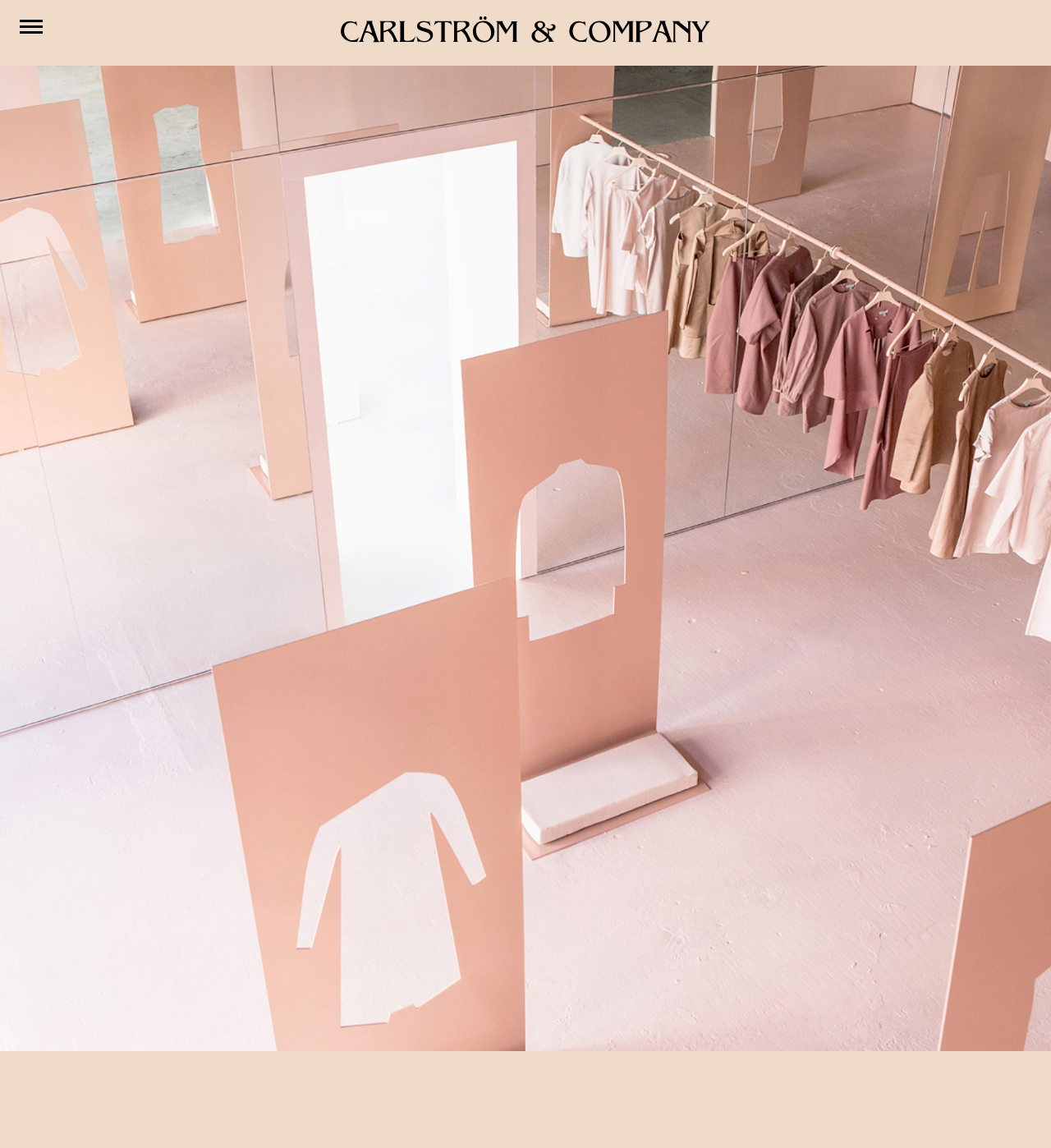Respond concisely with one word or phrase to the following query:
What is the position of the first link on the webpage?

Top-left